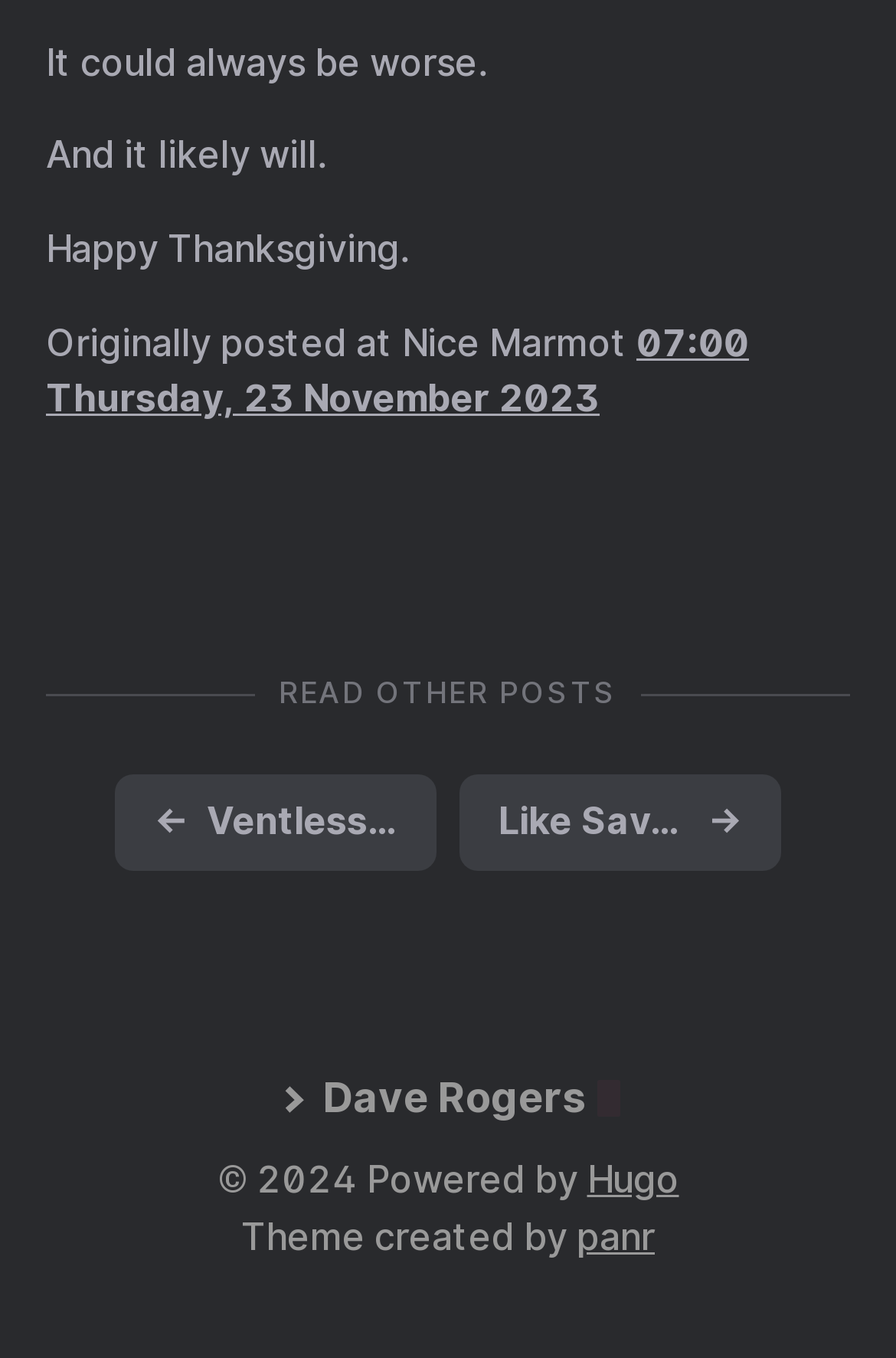What is the tone of the first three sentences?
Please respond to the question with a detailed and thorough explanation.

The first three sentences 'It could always be worse.', 'And it likely will.', and 'Happy Thanksgiving.' seem to be sarcastic because they start with a negative tone and then suddenly switch to a positive phrase, which is a common characteristic of sarcasm.